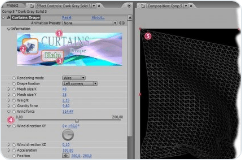What is the purpose of the plugin?
Provide a detailed answer to the question, using the image to inform your response.

The caption states that the plugin is a valuable tool for video editors and motion graphic artists looking to add depth and dynamic elements to their projects, which suggests that its primary purpose is to enhance video presentations by providing realistic fabric movements.